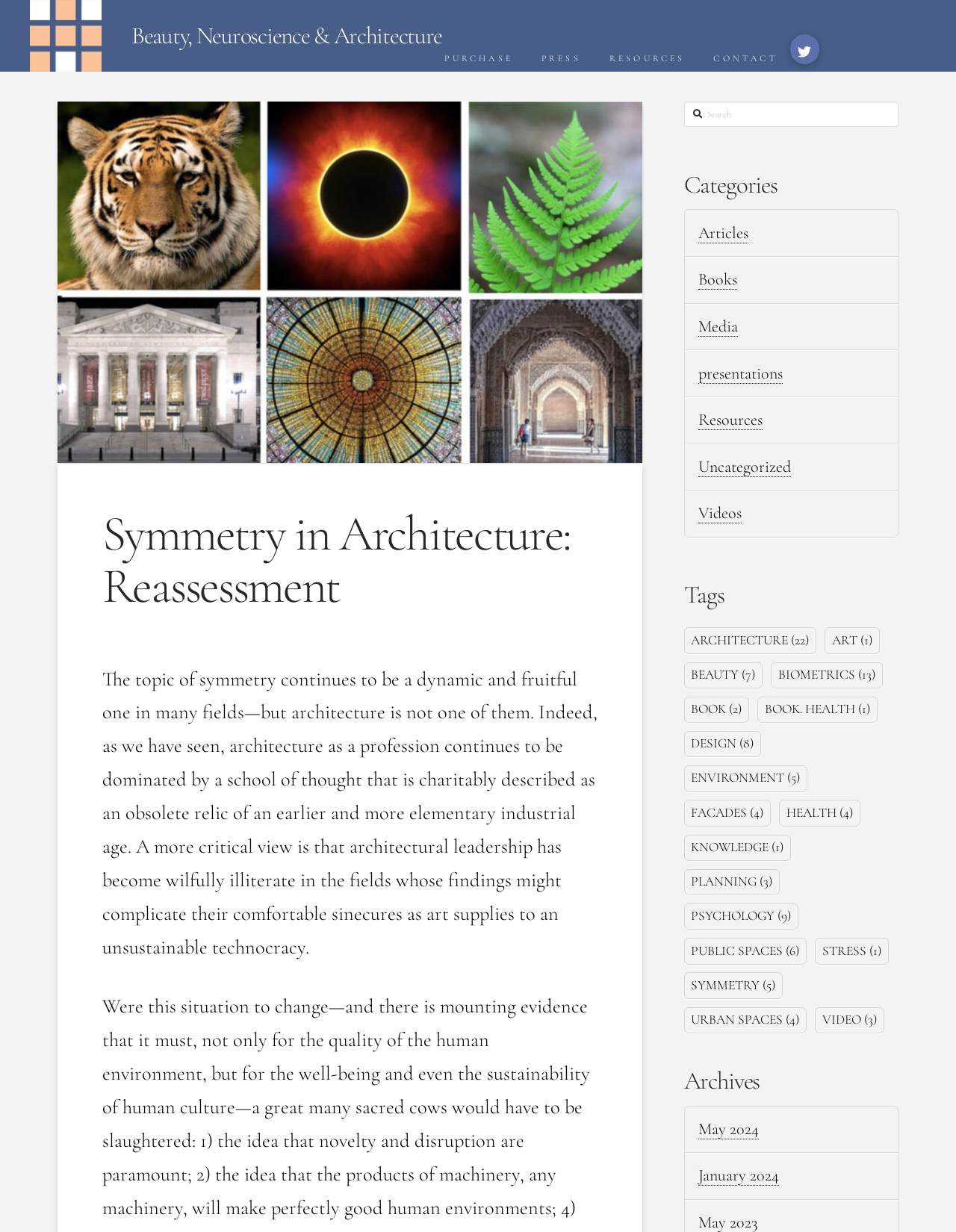From the webpage screenshot, identify the region described by Book. Health (1). Provide the bounding box coordinates as (top-left x, top-left y, bottom-right x, bottom-right y), with each value being a floating point number between 0 and 1.

[0.792, 0.565, 0.918, 0.587]